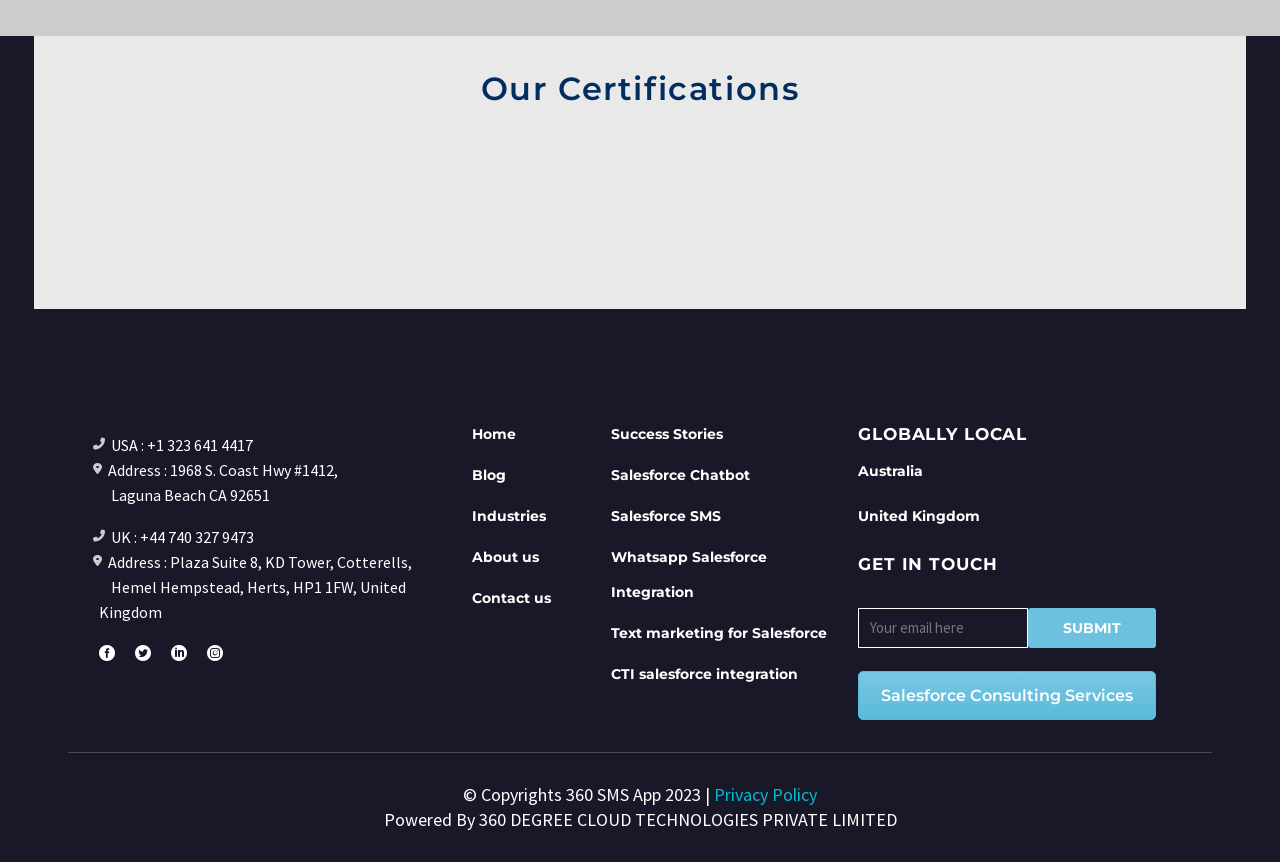From the image, can you give a detailed response to the question below:
What is the name of the logo in the top-left corner?

The logo is located in the top-left corner of the webpage, and it is an image with the text '360 Sms App Logo' associated with it. This suggests that the logo represents the 360 Sms App brand.